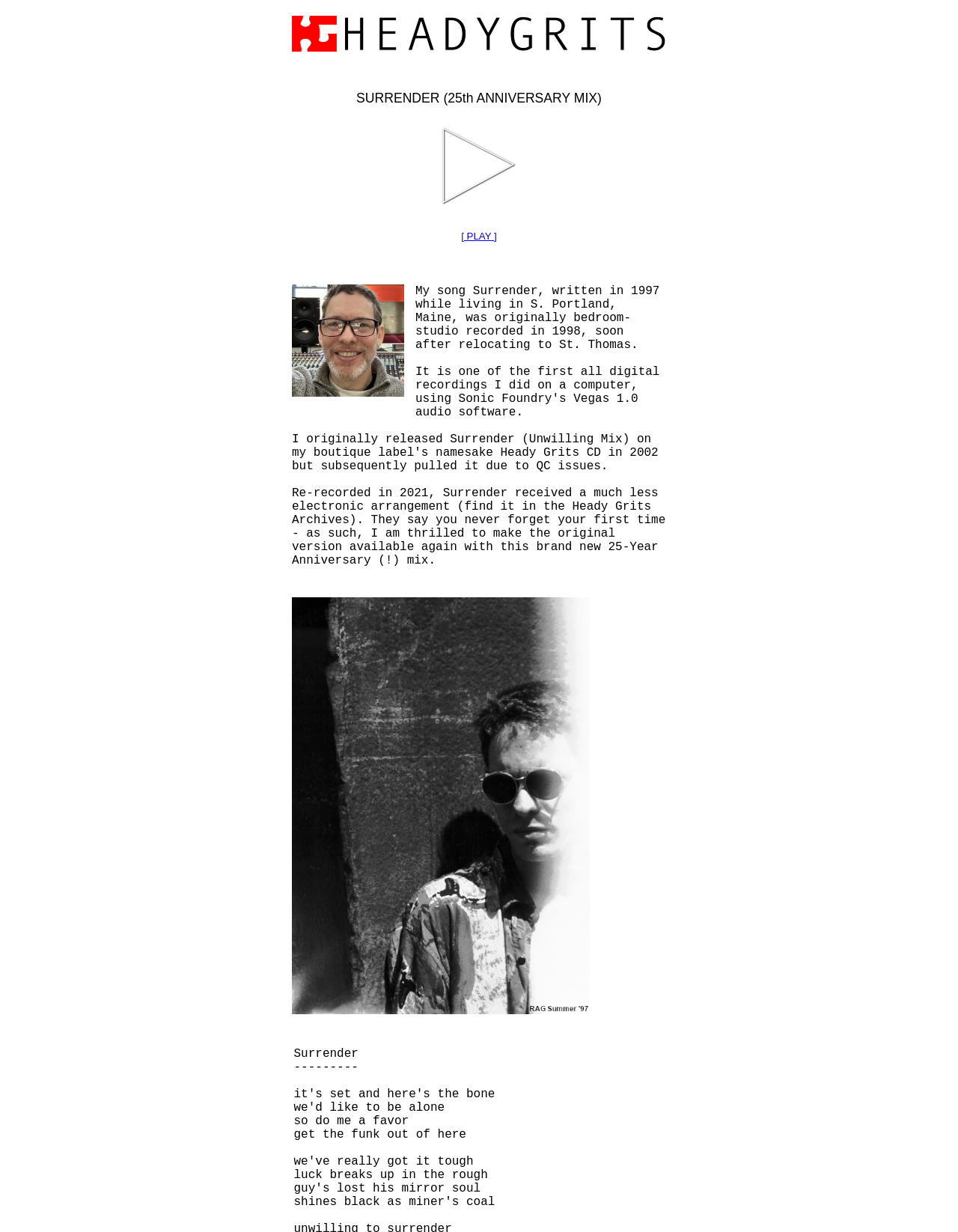Using the provided element description, identify the bounding box coordinates as (top-left x, top-left y, bottom-right x, bottom-right y). Ensure all values are between 0 and 1. Description: alt="HEADYGRITS"

[0.305, 0.025, 0.695, 0.046]